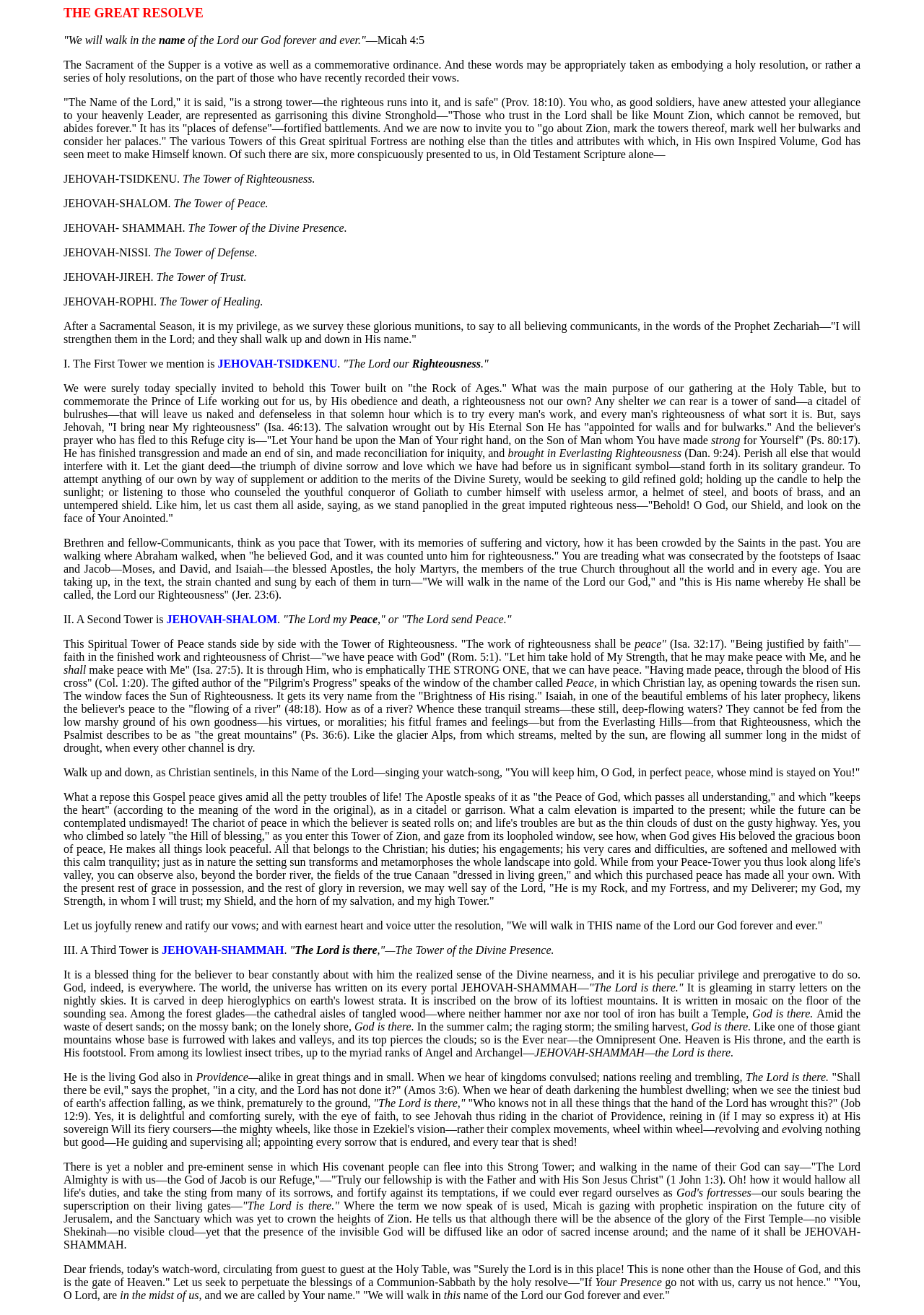What is the resolve of the believers after a Sacramental Season?
Please analyze the image and answer the question with as much detail as possible.

According to the text, the resolve of the believers after a Sacramental Season is to walk in the name of the Lord our God forever and ever, as mentioned in the text.